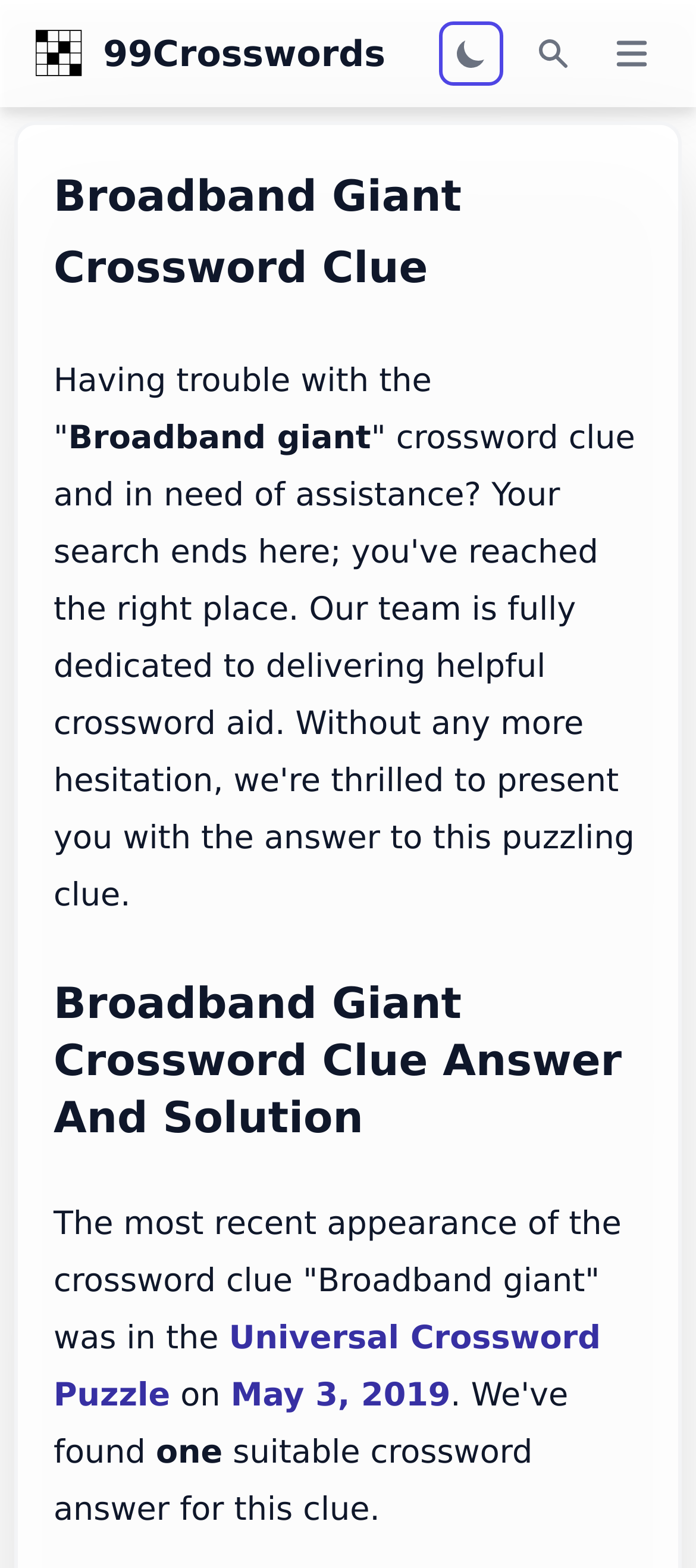Offer a thorough description of the webpage.

The webpage is about providing the answer to the "Broadband giant" crossword clue. At the top left, there is a link to "99Crosswords" accompanied by a small image. On the right side of the top section, there are two buttons, one with an image and another labeled "Search". 

Below the top section, there is a header section with the title "Broadband Giant Crossword Clue" in a large font. Following this title, there is a paragraph of text explaining that the webpage is dedicated to providing helpful crossword aid and presents the answer to the "Broadband giant" crossword clue. 

Underneath the explanatory text, there is another header titled "Broadband Giant Crossword Clue Answer And Solution". Below this header, there is a paragraph of text describing the most recent appearance of the crossword clue "Broadband giant" in the Universal Crossword Puzzle on May 3, 2019, and provides the suitable crossword answer for this clue.